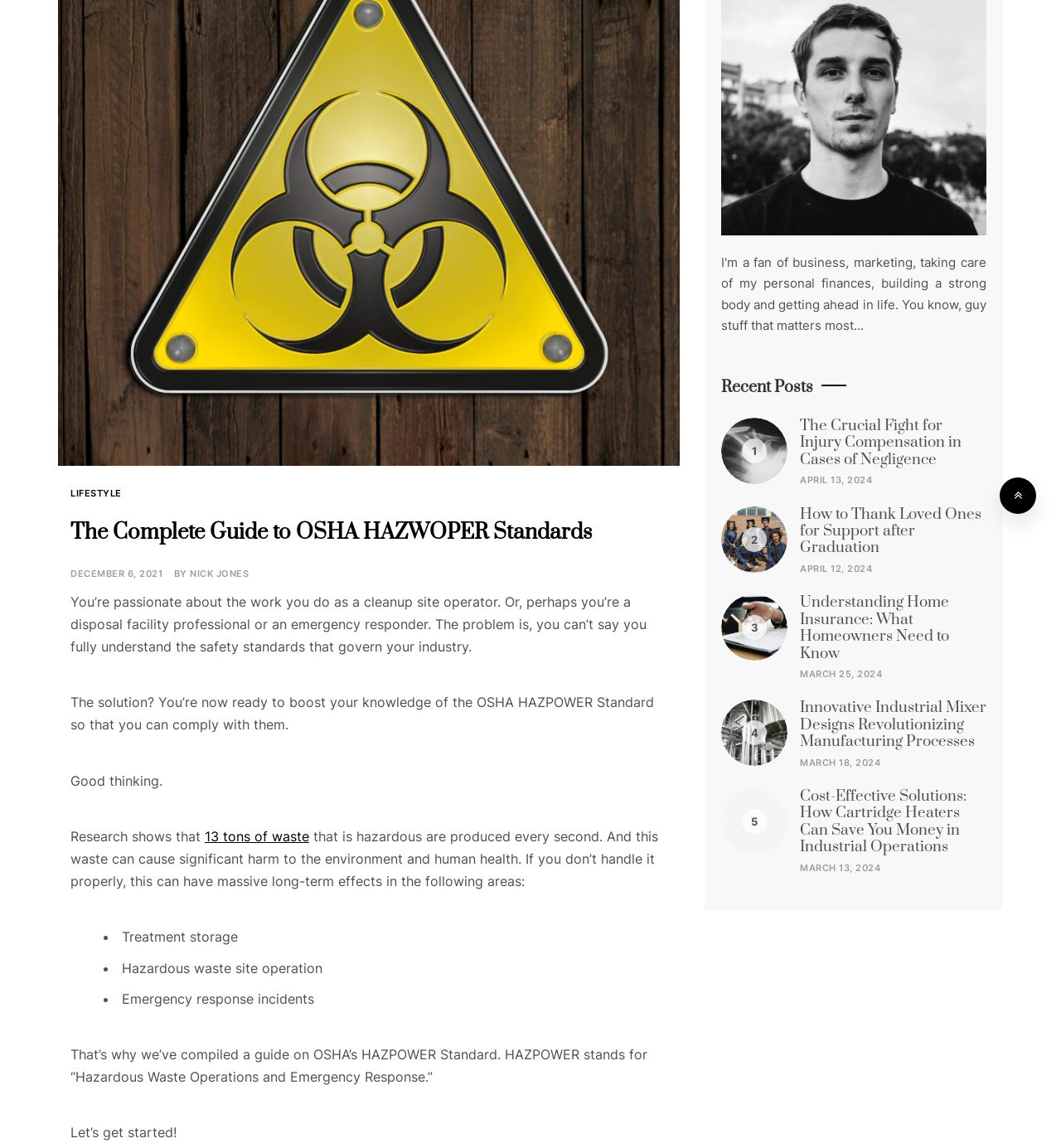Identify the bounding box coordinates for the UI element mentioned here: "Nick Jones". Provide the coordinates as four float values between 0 and 1, i.e., [left, top, right, bottom].

[0.179, 0.495, 0.234, 0.506]